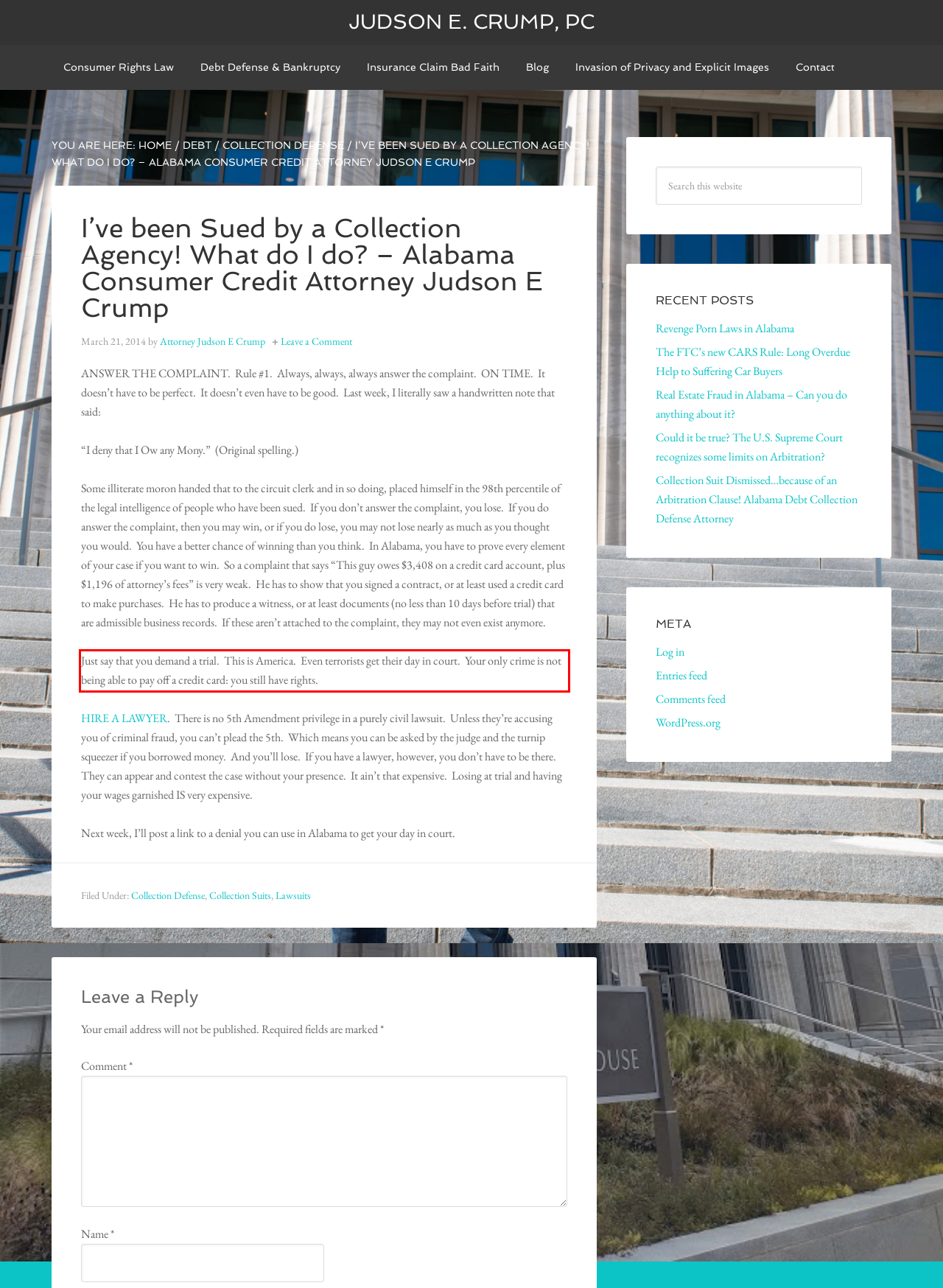Given a screenshot of a webpage containing a red rectangle bounding box, extract and provide the text content found within the red bounding box.

Just say that you demand a trial. This is America. Even terrorists get their day in court. Your only crime is not being able to pay off a credit card: you still have rights.